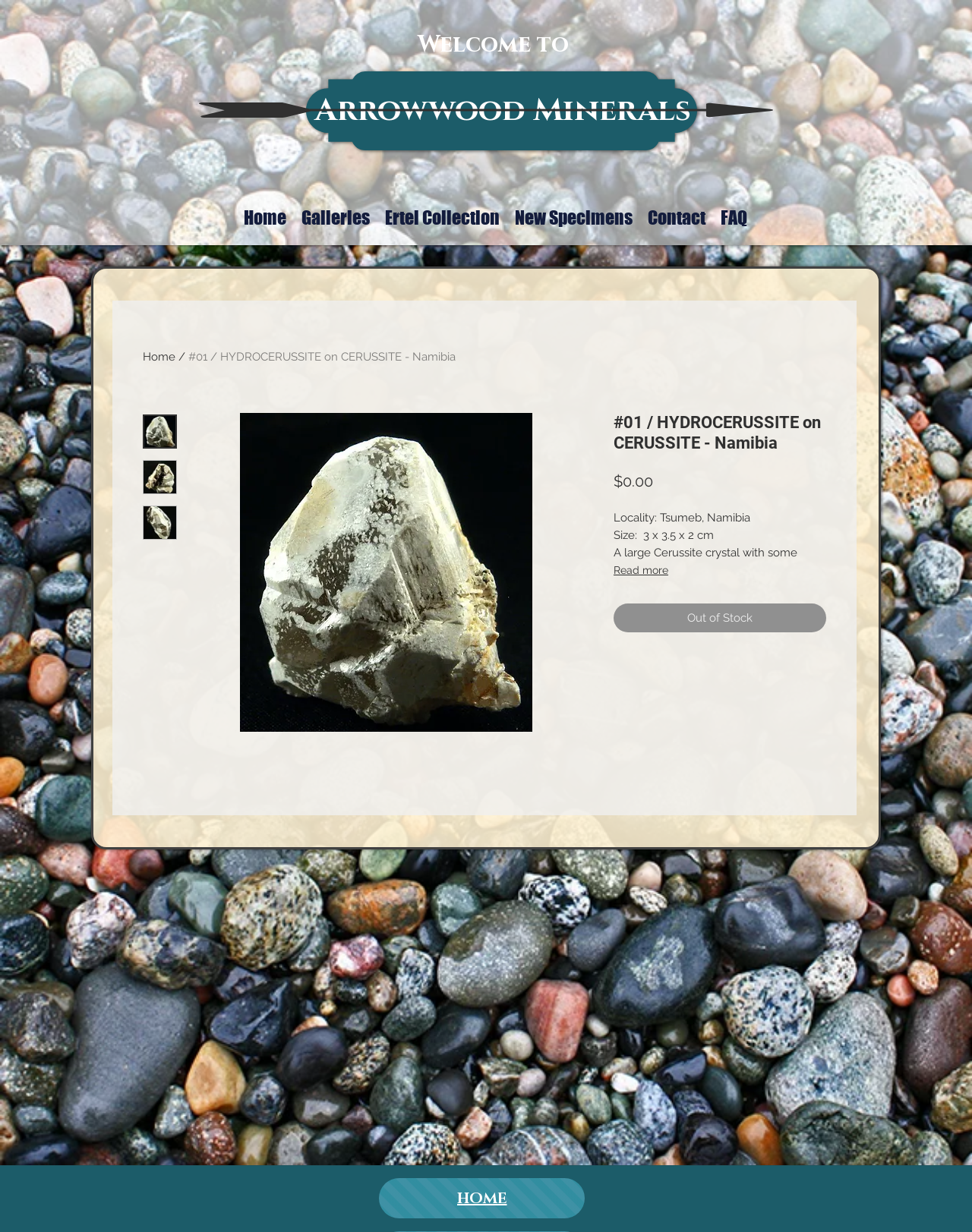Pinpoint the bounding box coordinates for the area that should be clicked to perform the following instruction: "Read more about the Cerussite crystal".

[0.631, 0.456, 0.85, 0.47]